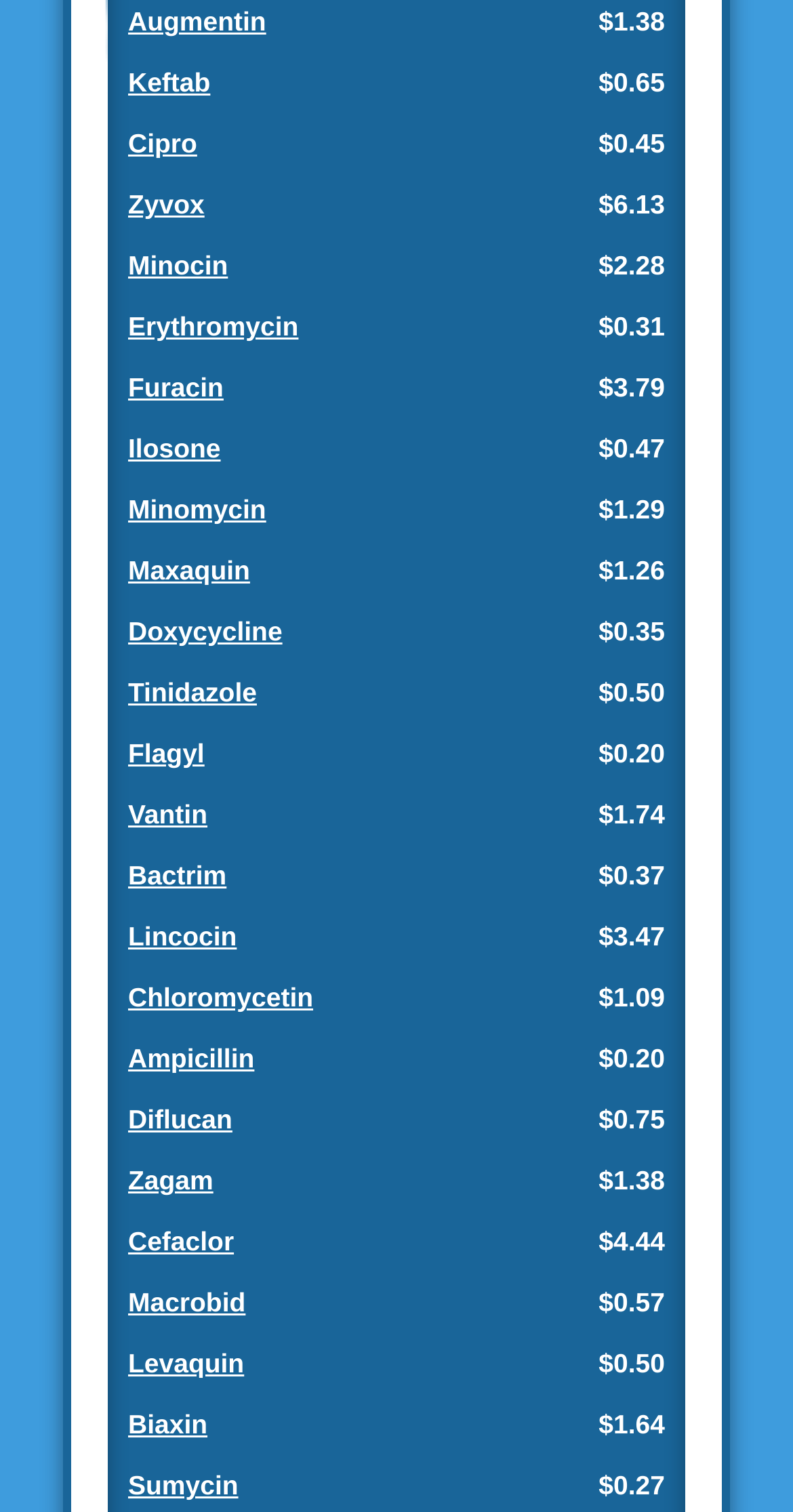What is the price of Augmentin?
Respond to the question with a well-detailed and thorough answer.

The price of Augmentin can be found by looking at the link element with the text 'Augmentin' and its corresponding StaticText element with the price '$1.38'.